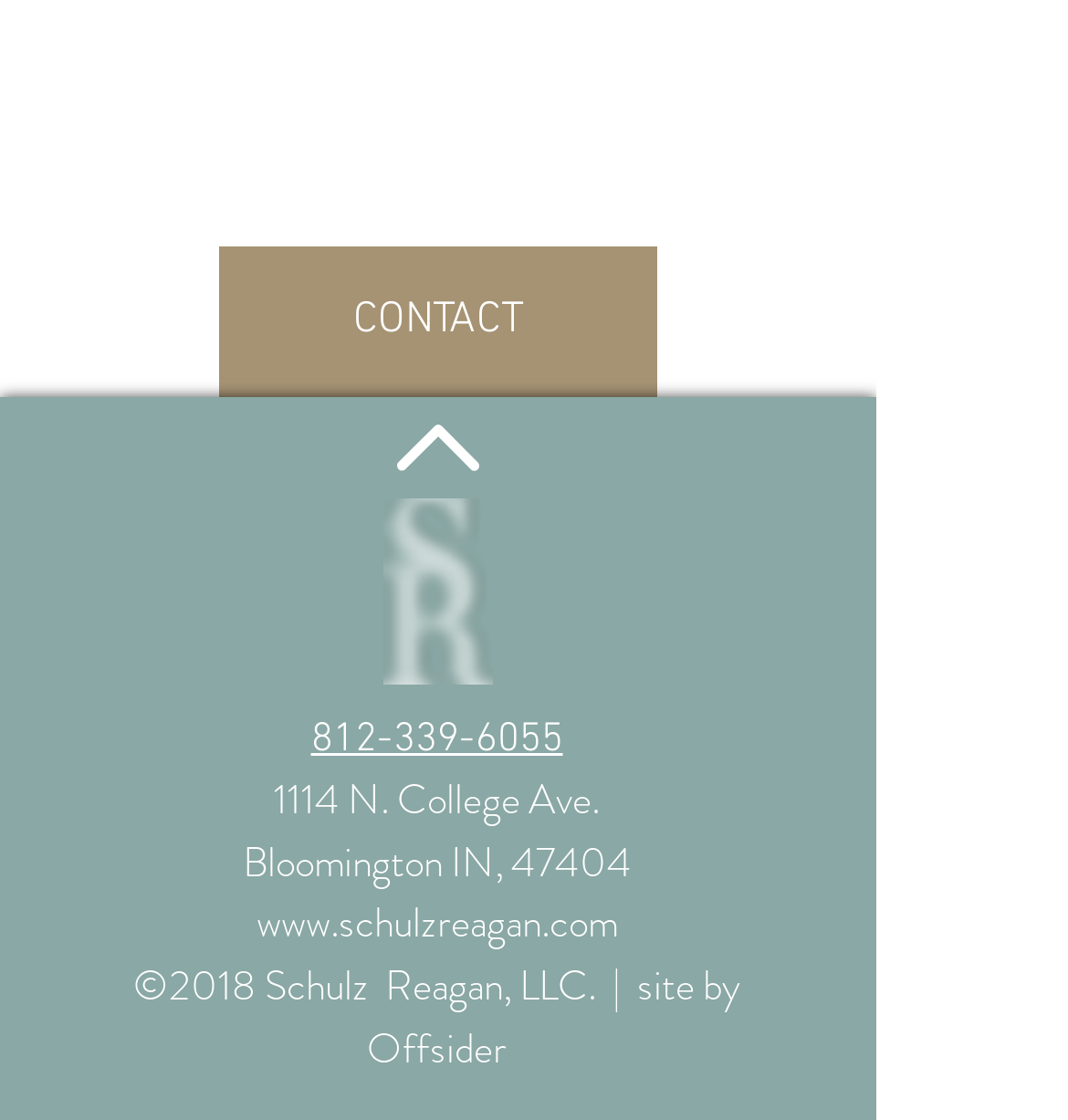What is the phone number of Schulz Reagan Law?
Based on the image, respond with a single word or phrase.

812-339-6055